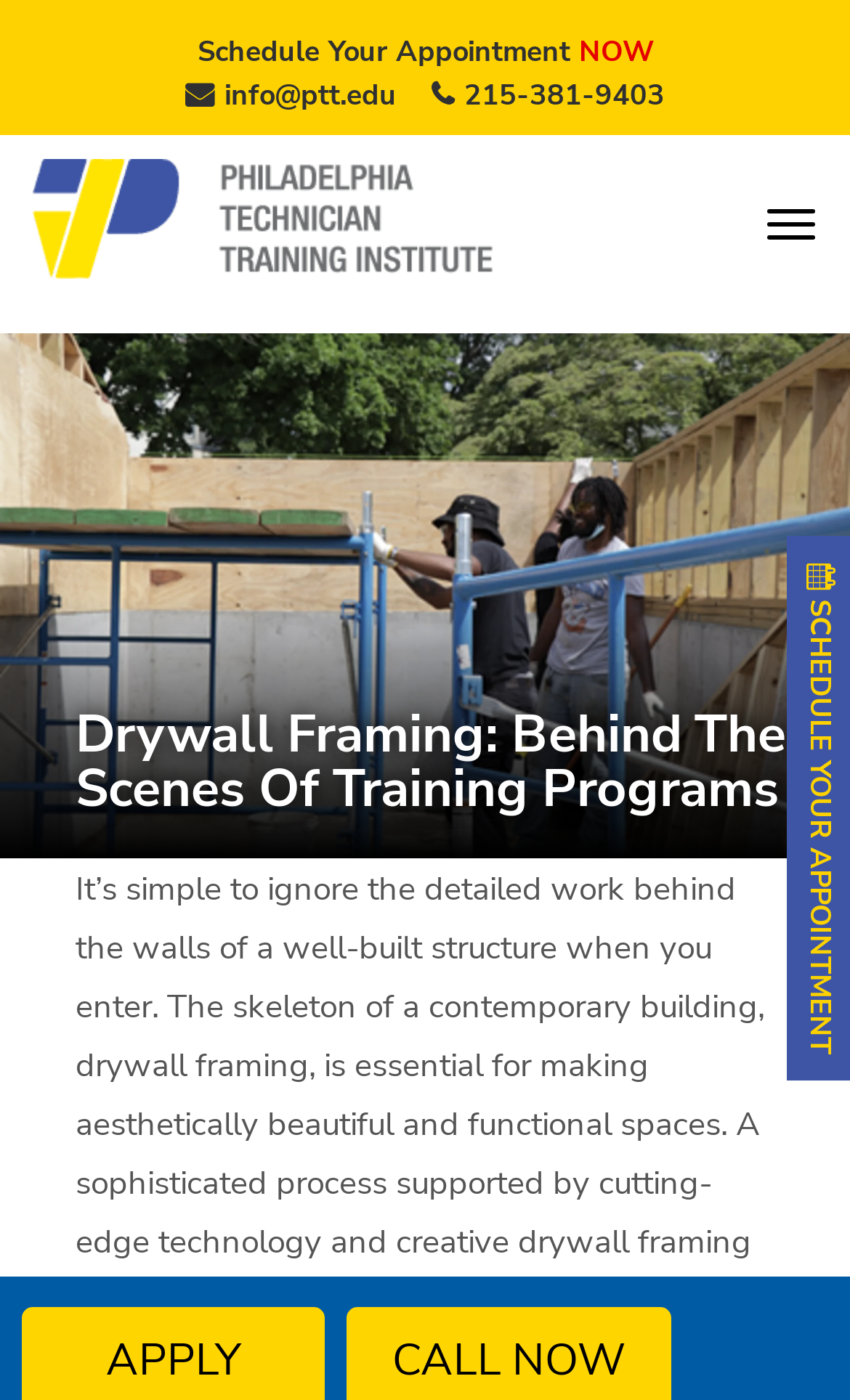Locate the bounding box for the described UI element: "215-381-9403". Ensure the coordinates are four float numbers between 0 and 1, formatted as [left, top, right, bottom].

[0.508, 0.054, 0.782, 0.082]